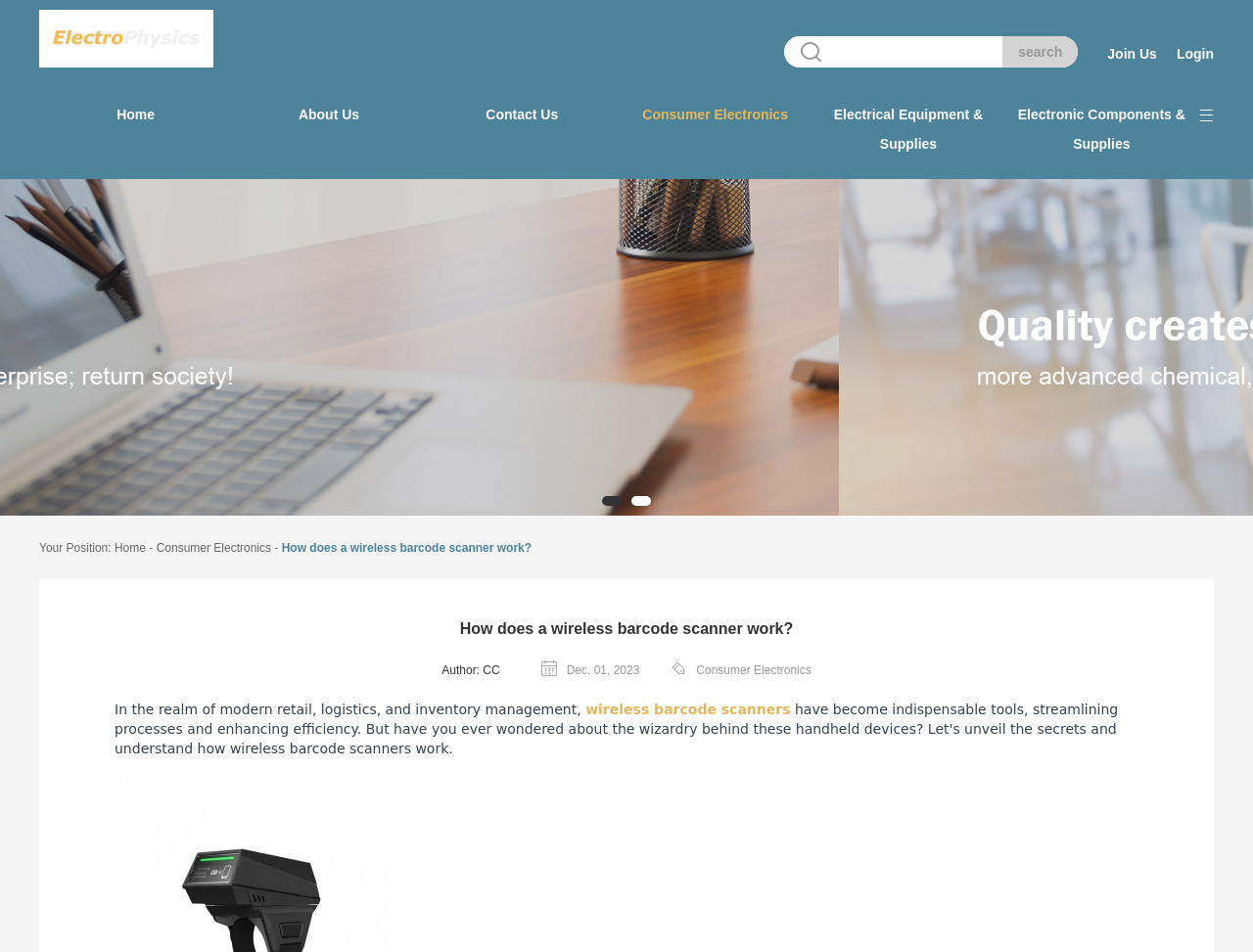Generate a thorough caption detailing the webpage content.

This webpage appears to be an article or blog post about wireless barcode scanners in the context of modern retail, logistics, and inventory management. 

At the top left corner, there is a navigation menu with links to "Home", "Join Us", and "Login". Next to the "Login" link, there is a search bar with a "search" button. On the top right corner, there is an icon represented by "\ue63f".

Below the navigation menu, there is a horizontal menu with links to various categories, including "Home", "About Us", "Contact Us", "Consumer Electronics", "Electrical Equipment & Supplies", and "Electronic Components & Supplies".

The main content of the webpage starts with a heading that asks "How does a wireless barcode scanner work?" Below the heading, there is a brief description of the author and the publication date, "Dec. 01, 2023". 

The article itself begins with a sentence that sets the context for the discussion of wireless barcode scanners. The sentence is "In the realm of modern retail, logistics, and inventory management," and it is followed by a link to "wireless barcode scanners". 

Throughout the webpage, there are several images, including a logo or icon for "Home" that appears in multiple locations.